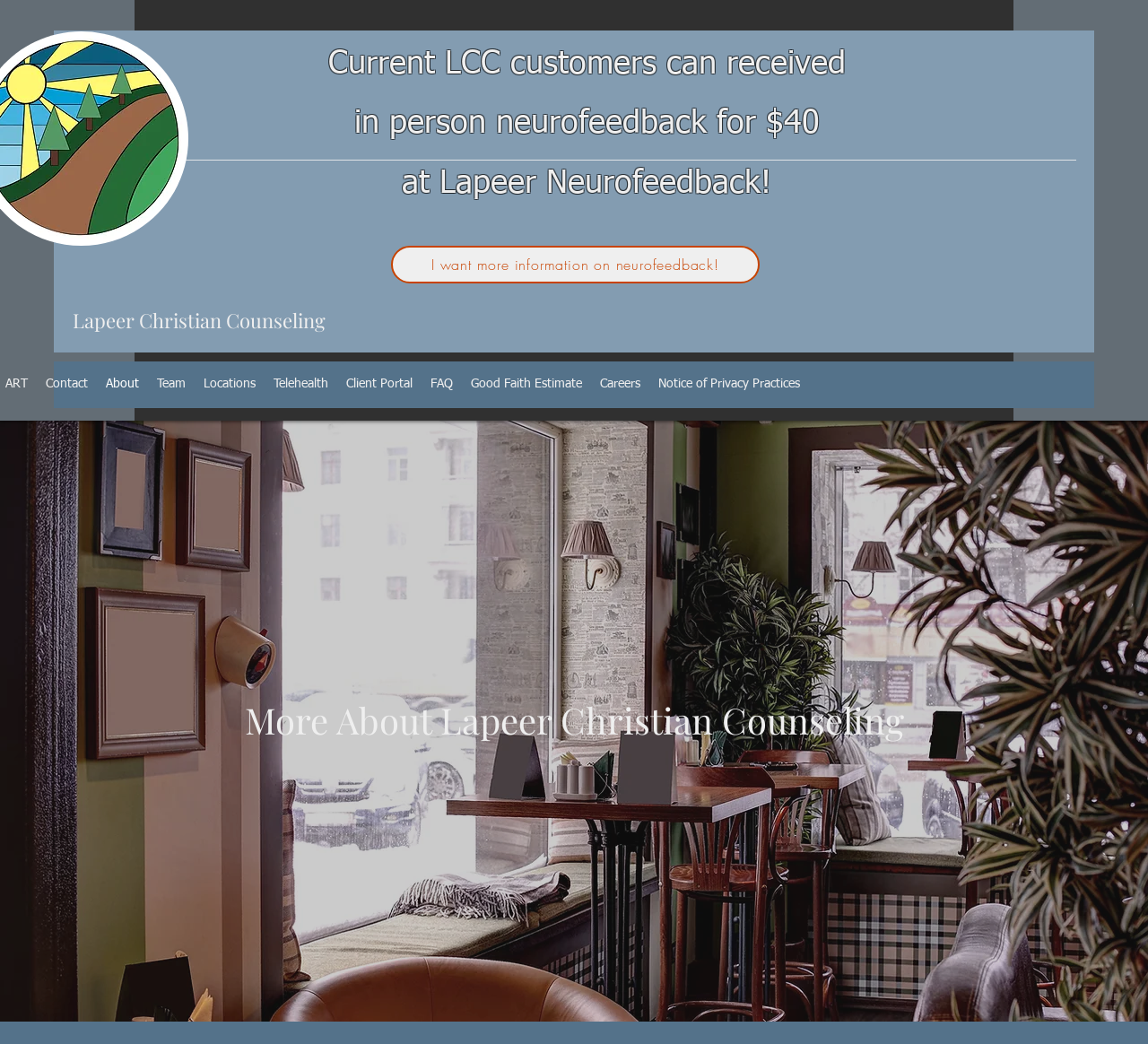What is the topic of the section below the navigation menu?
Please provide a detailed and comprehensive answer to the question.

The section below the navigation menu has a heading that reads 'More About Lapeer Christian Counseling'. This suggests that the topic of this section is Lapeer Christian Counseling, and it likely provides more information about the counseling service.